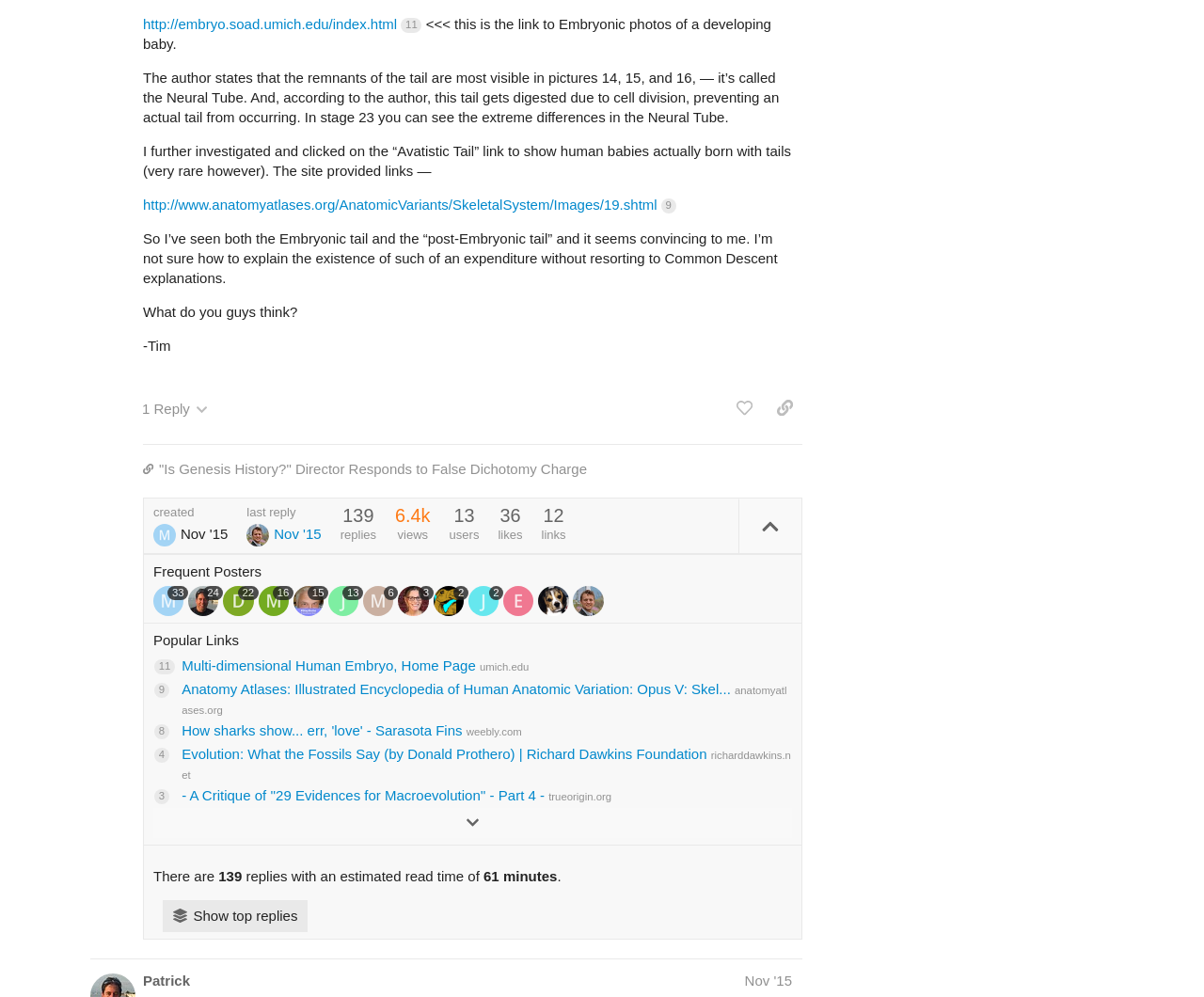Can you specify the bounding box coordinates for the region that should be clicked to fulfill this instruction: "Click on the 'Education Forum' link".

[0.218, 0.044, 0.362, 0.068]